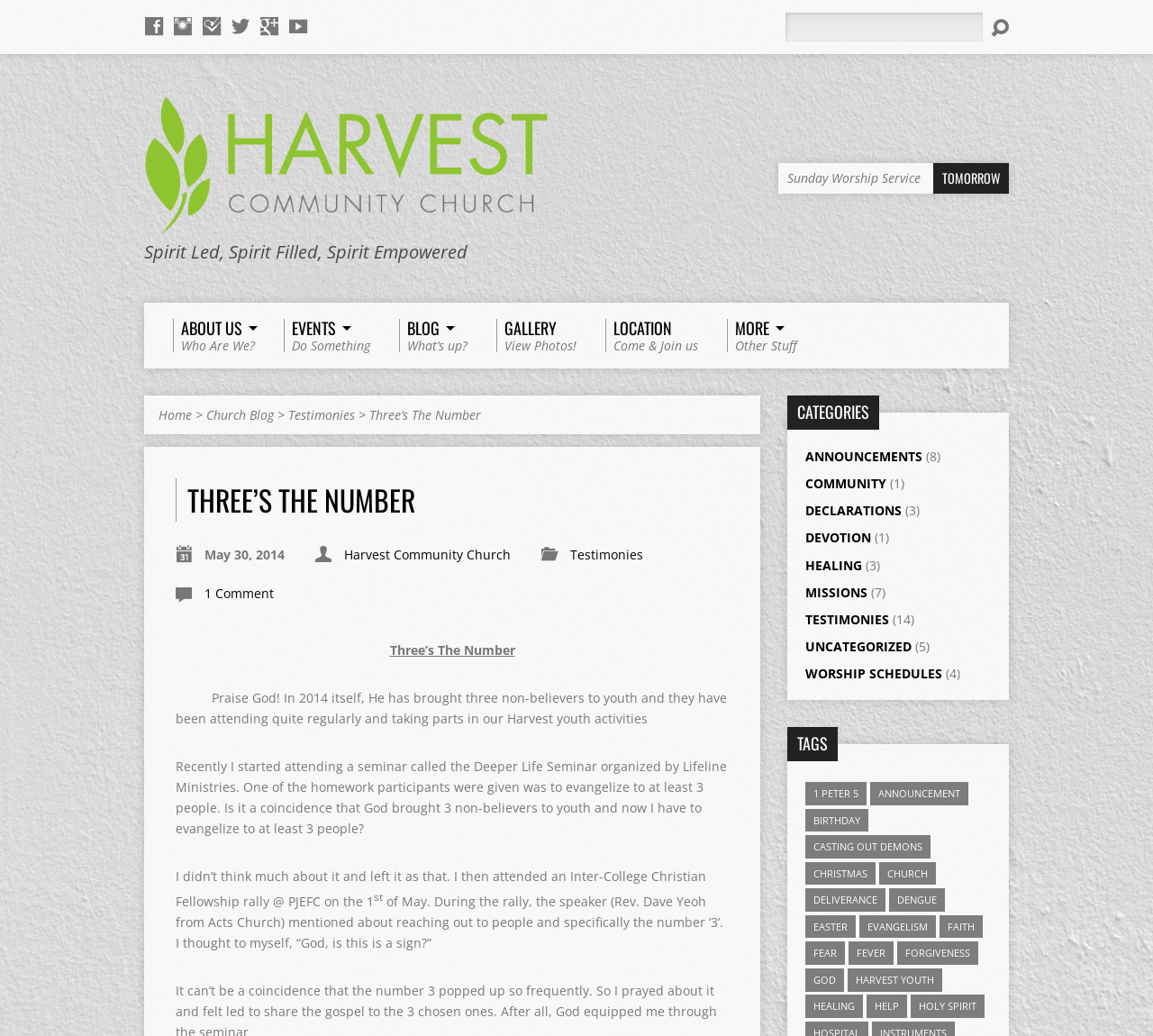Bounding box coordinates are given in the format (top-left x, top-left y, bottom-right x, bottom-right y). All values should be floating point numbers between 0 and 1. Provide the bounding box coordinate for the UI element described as: easter

[0.698, 0.883, 0.742, 0.906]